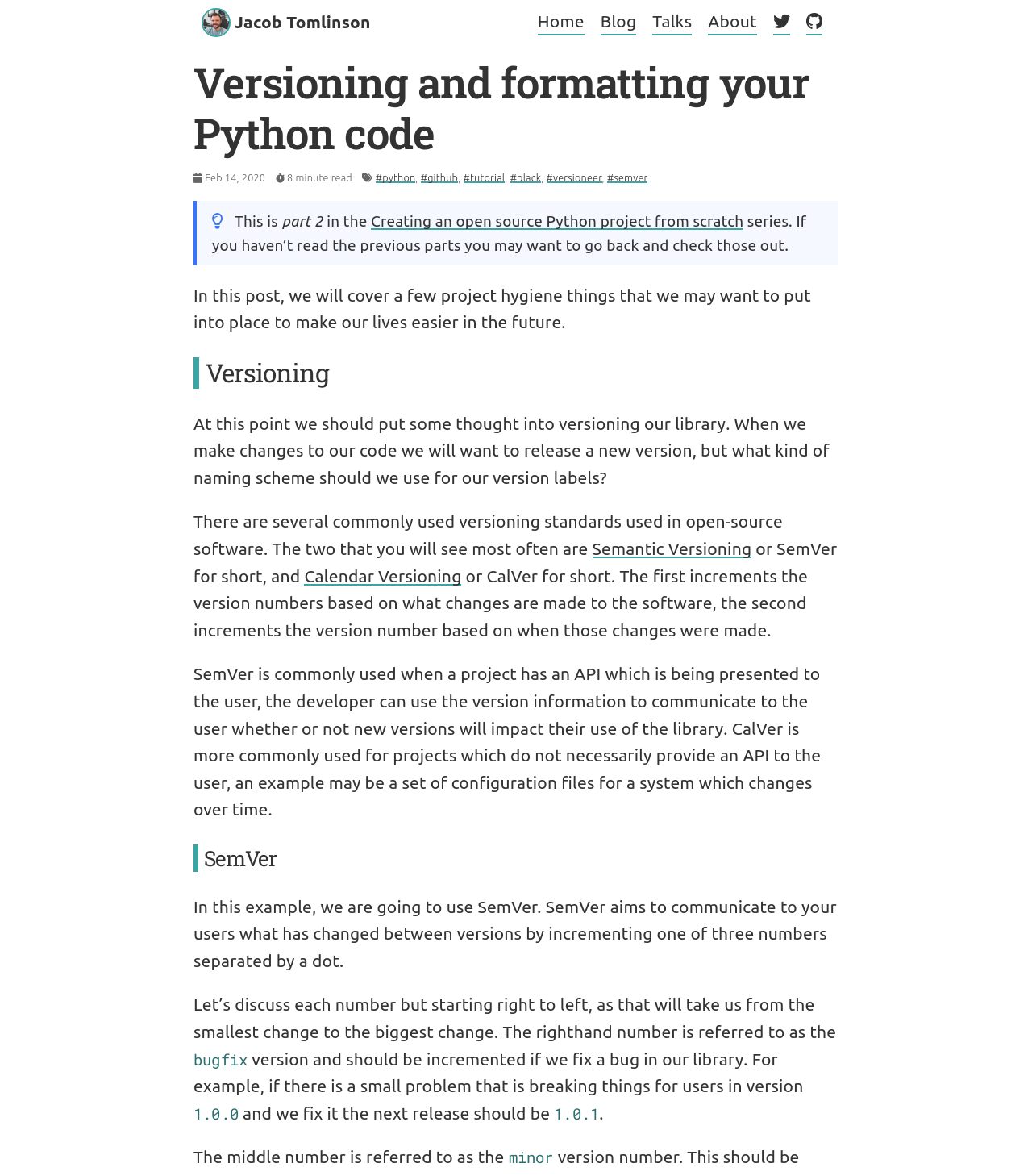Please determine the bounding box coordinates of the element's region to click in order to carry out the following instruction: "Click the 'My Twitter profile' link". The coordinates should be four float numbers between 0 and 1, i.e., [left, top, right, bottom].

[0.749, 0.007, 0.765, 0.03]